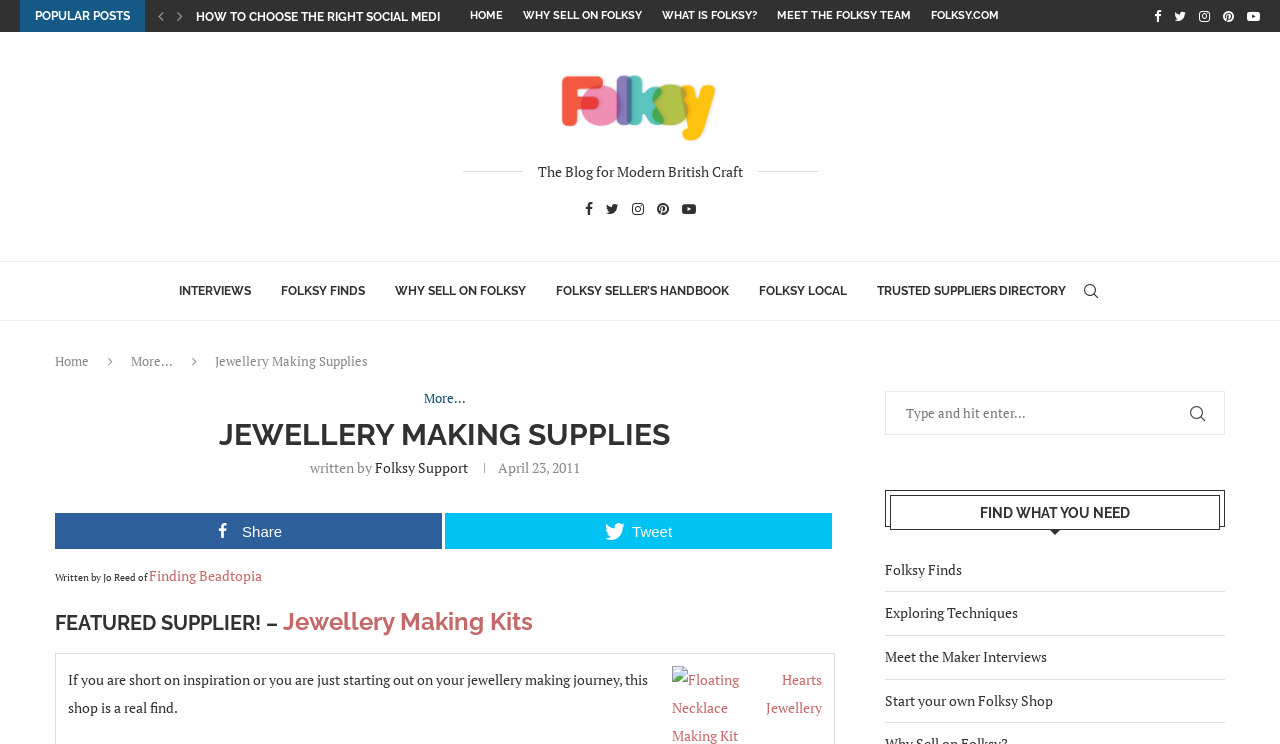Locate the heading on the webpage and return its text.

JEWELLERY MAKING SUPPLIES